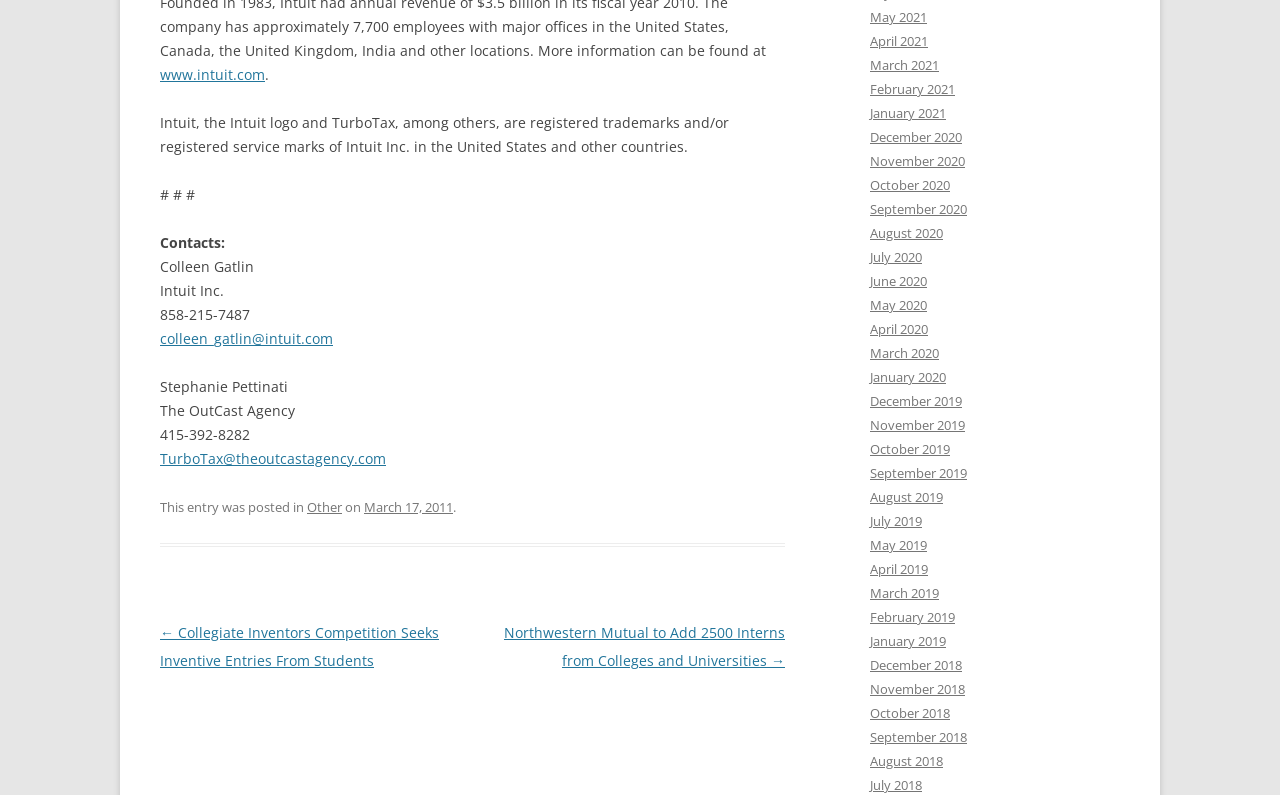Please determine the bounding box coordinates of the element to click on in order to accomplish the following task: "Go to Defence and Strategic Studies". Ensure the coordinates are four float numbers ranging from 0 to 1, i.e., [left, top, right, bottom].

None